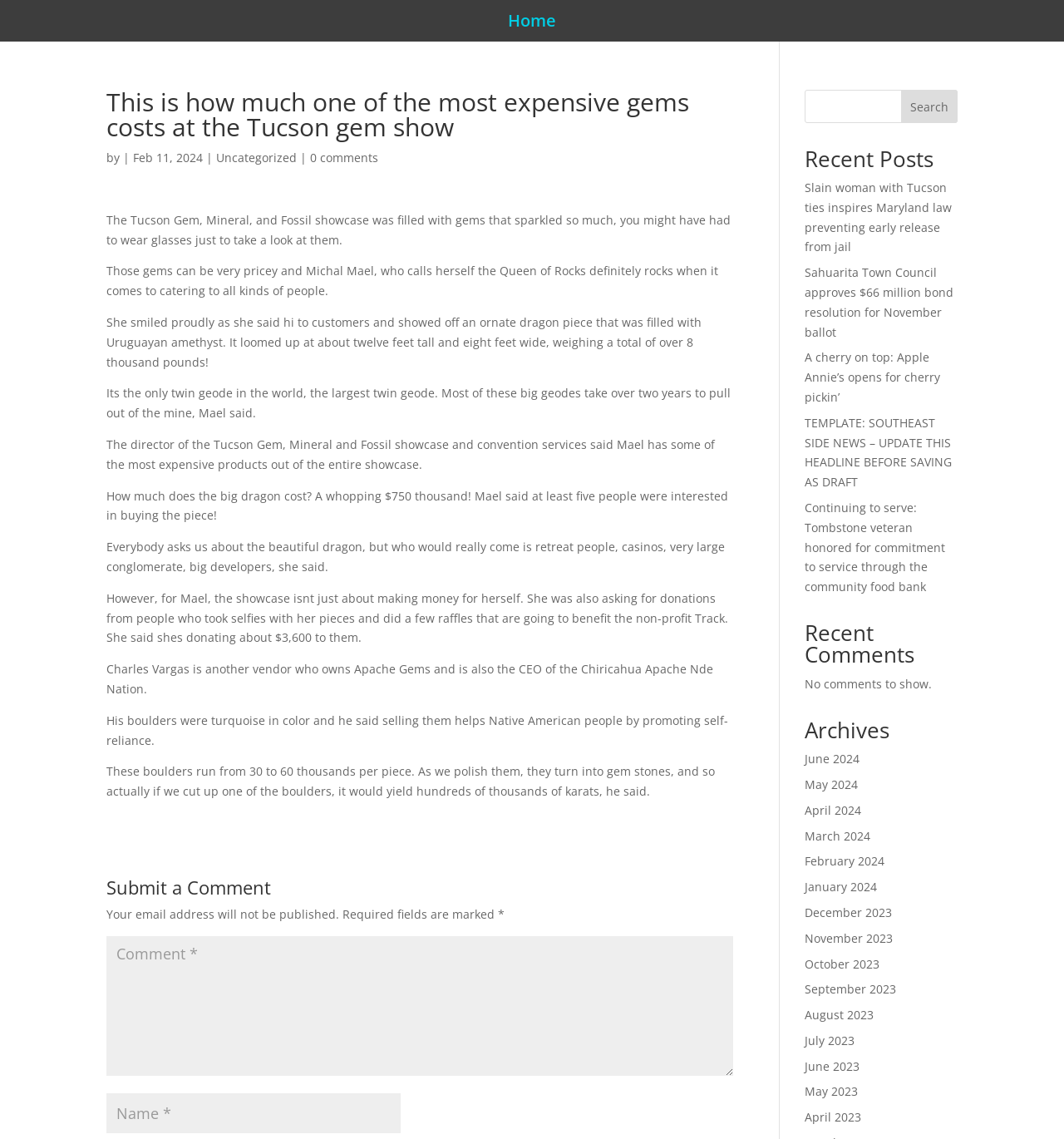Please identify the bounding box coordinates of the element that needs to be clicked to execute the following command: "Submit a comment". Provide the bounding box using four float numbers between 0 and 1, formatted as [left, top, right, bottom].

[0.1, 0.771, 0.689, 0.794]